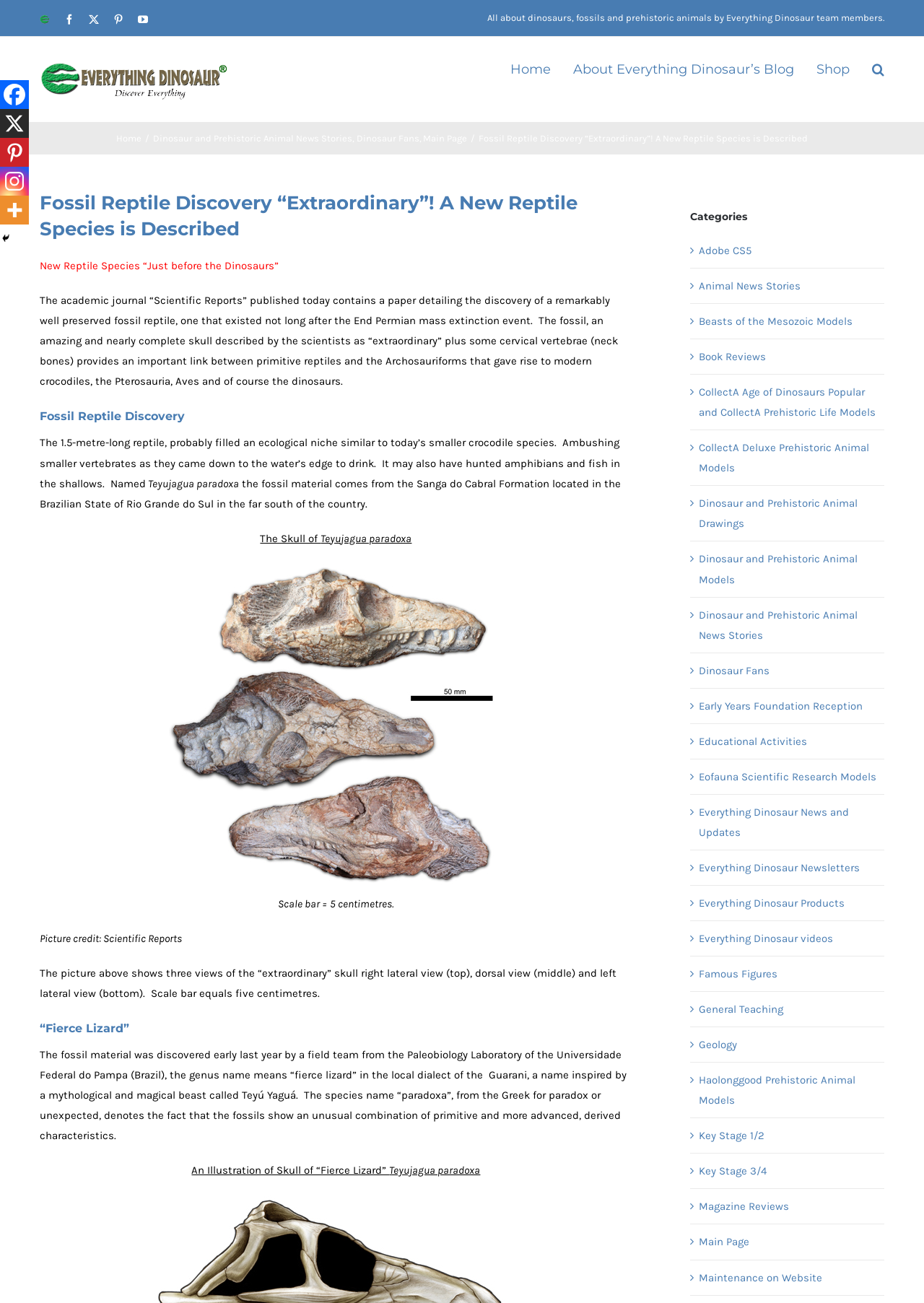Please determine the bounding box coordinates for the element that should be clicked to follow these instructions: "Click the 'Home' link at the top".

[0.552, 0.028, 0.596, 0.076]